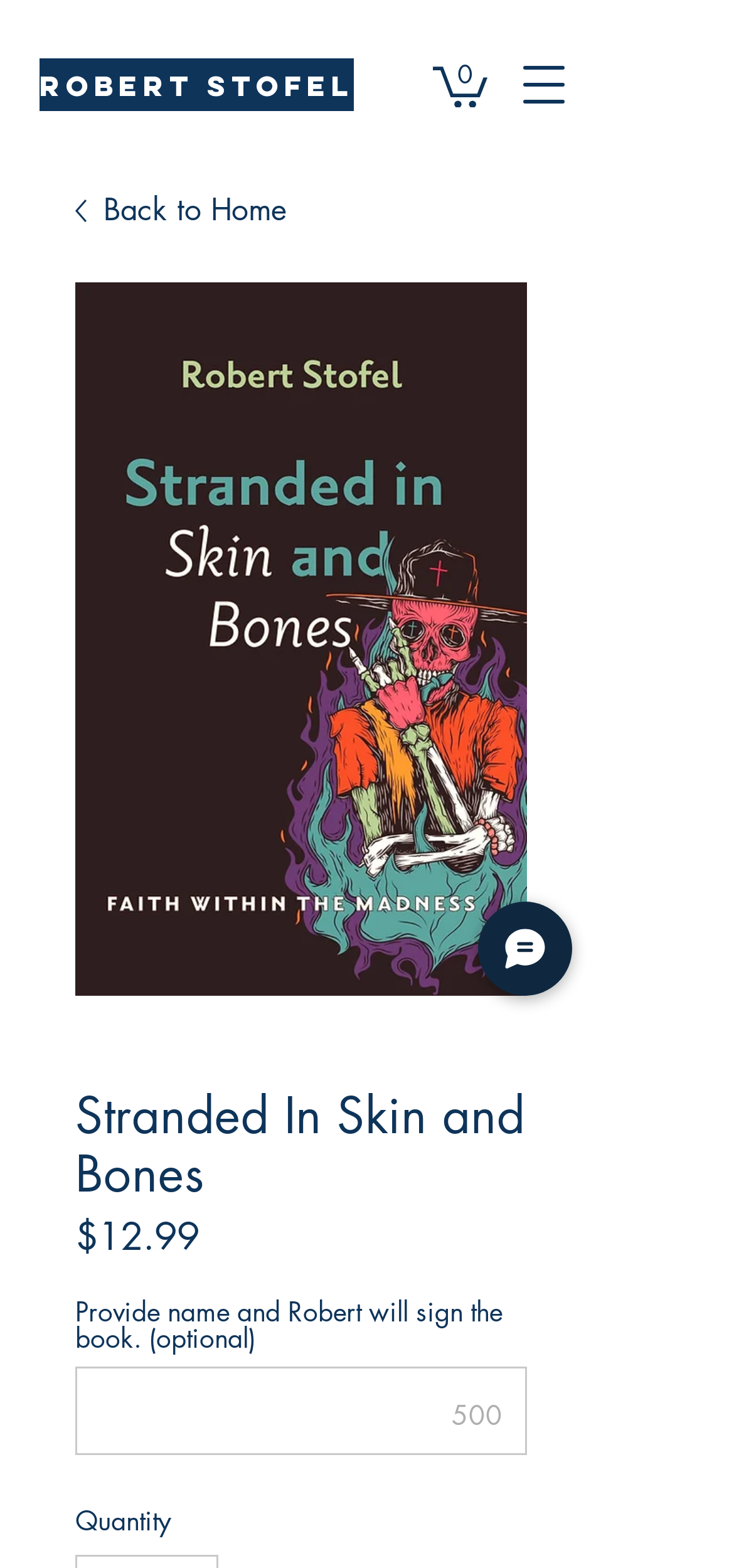Who is the author of the book? Examine the screenshot and reply using just one word or a brief phrase.

Robert Stofel